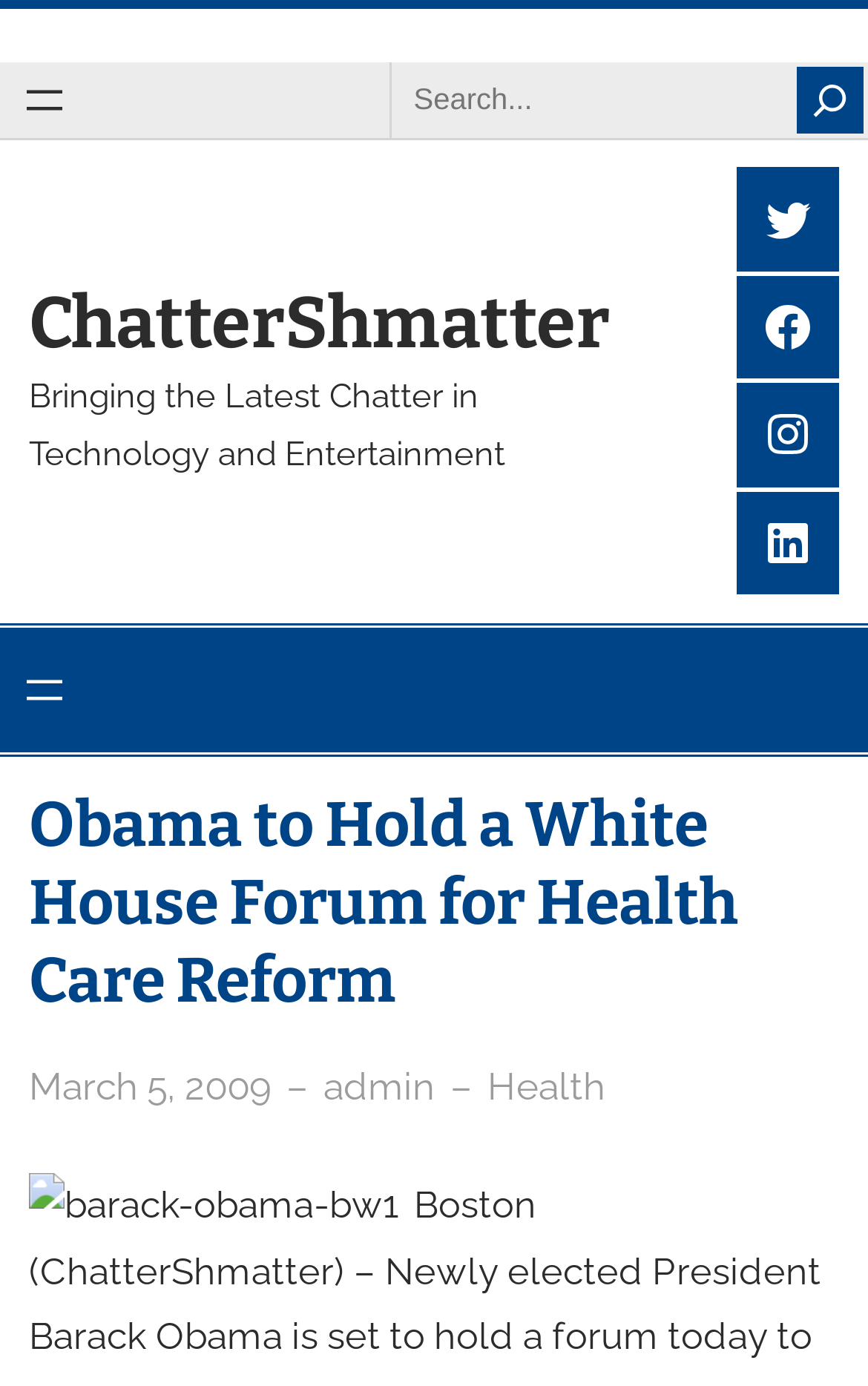Please find the bounding box coordinates of the section that needs to be clicked to achieve this instruction: "Follow on Twitter".

[0.848, 0.121, 0.967, 0.196]